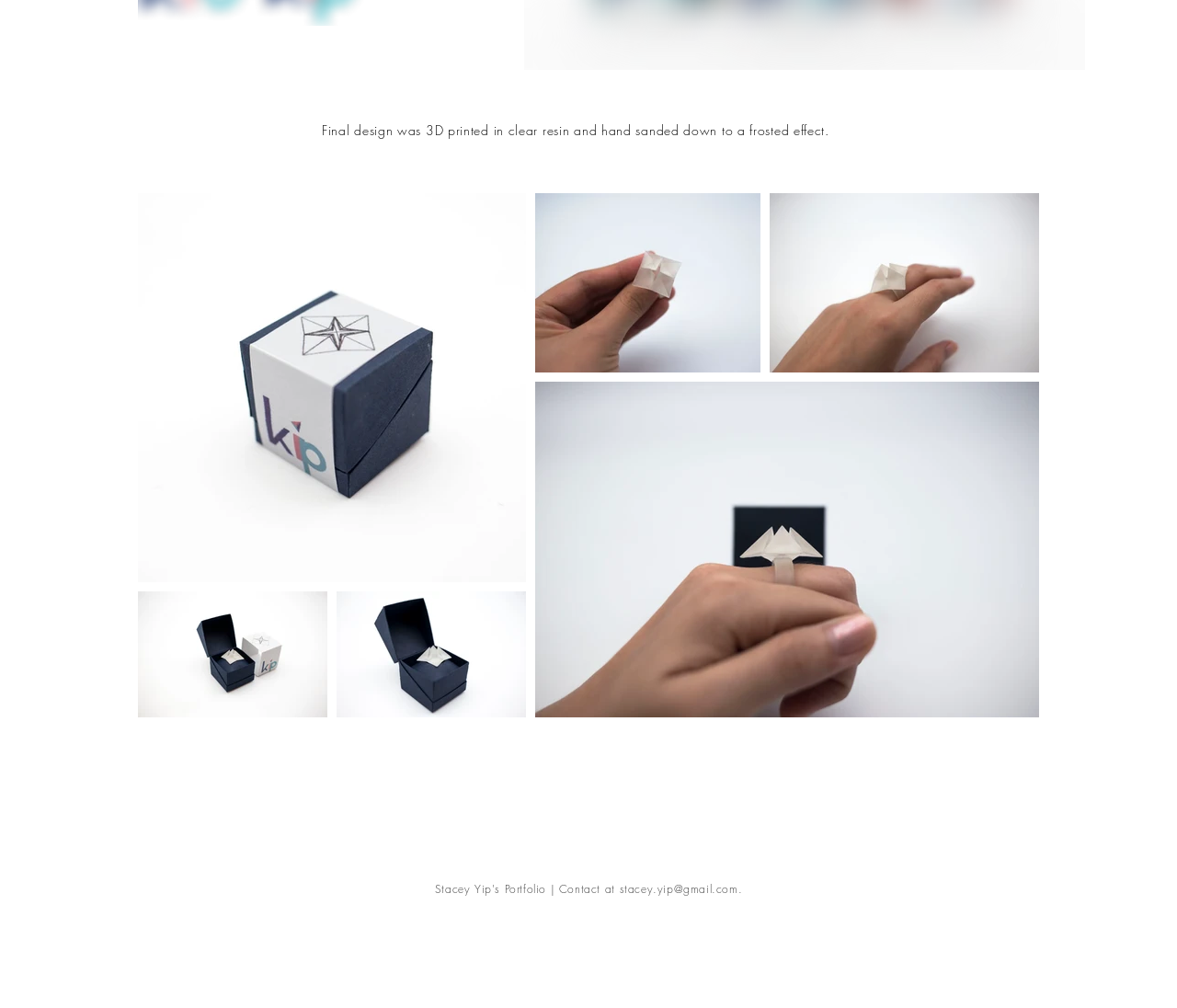From the given element description: "aria-label="Black Instagram Icon"", find the bounding box for the UI element. Provide the coordinates as four float numbers between 0 and 1, in the order [left, top, right, bottom].

[0.502, 0.816, 0.534, 0.854]